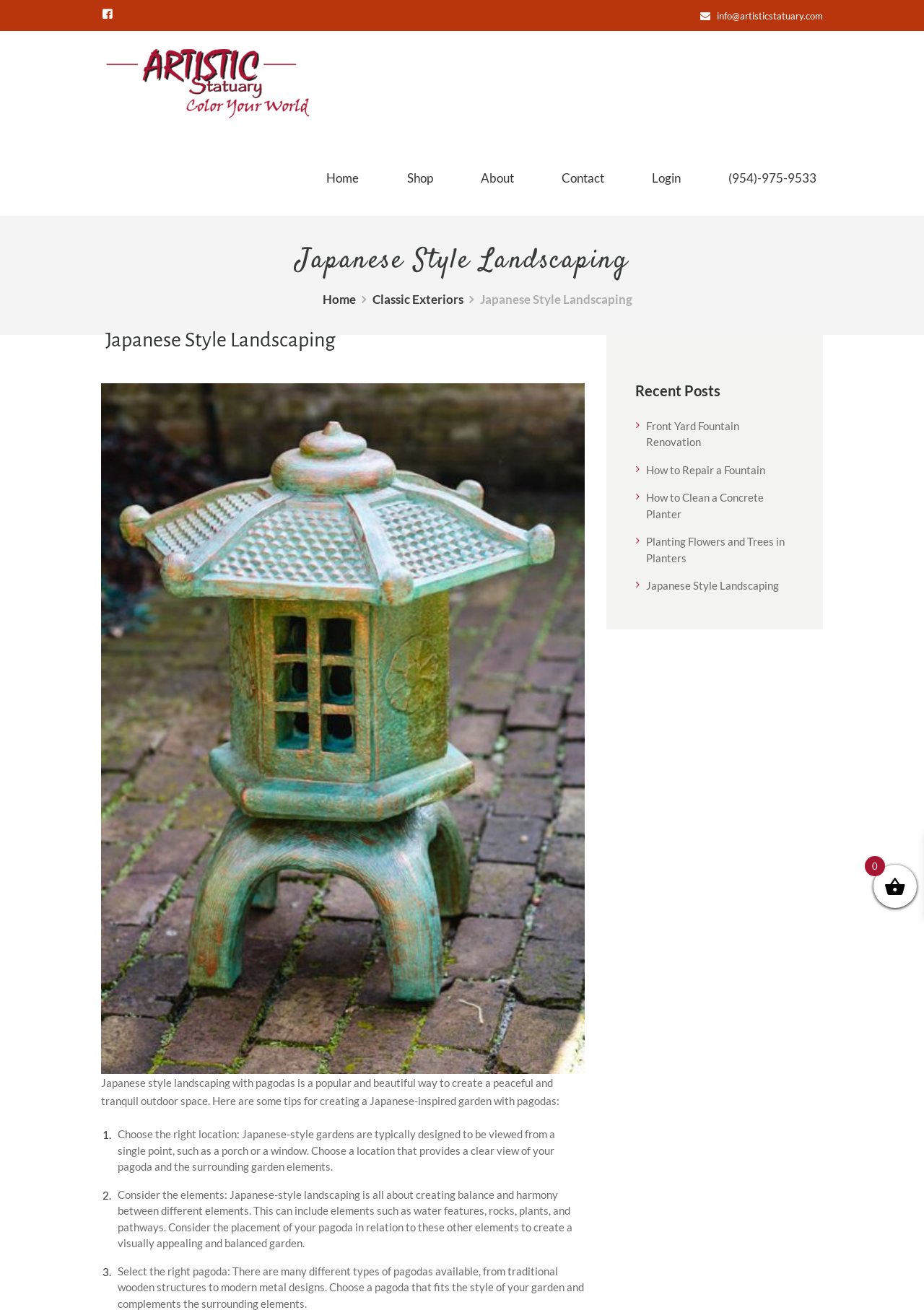Write a detailed summary of the webpage.

This webpage is about Japanese style landscaping with pagodas, focusing on creating a peaceful and tranquil outdoor space. At the top, there is a logo of Artistic Statuary on the left, accompanied by a navigation menu with links to Home, Shop, About, Contact, and Login. On the right side, there is a contact information section with an email address, phone number, and a link to the company's website.

Below the navigation menu, there is a heading that reads "Japanese Style Landscaping" in a prominent font. Underneath, there is a brief introduction to Japanese style landscaping, explaining that it is a popular and beautiful way to create a peaceful outdoor space.

The main content of the webpage is divided into sections, each providing tips for creating a Japanese-inspired garden with pagodas. The first section advises on choosing the right location for the pagoda, considering factors such as the view from a porch or window. The second section discusses the importance of balancing different elements in the garden, including water features, rocks, plants, and pathways. The third section provides guidance on selecting the right pagoda for the garden, considering factors such as style and material.

On the right side of the webpage, there is a section titled "Recent Posts" with links to several articles, including "Front Yard Fountain Renovation", "How to Repair a Fountain", and "Japanese Style Landscaping". At the bottom of the webpage, there are some social media links and a small icon.

Throughout the webpage, there are several images, including the Artistic Statuary logo, a Japanese-style landscaping image, and possibly some icons for social media links. The overall layout is organized, with clear headings and concise text, making it easy to navigate and read.